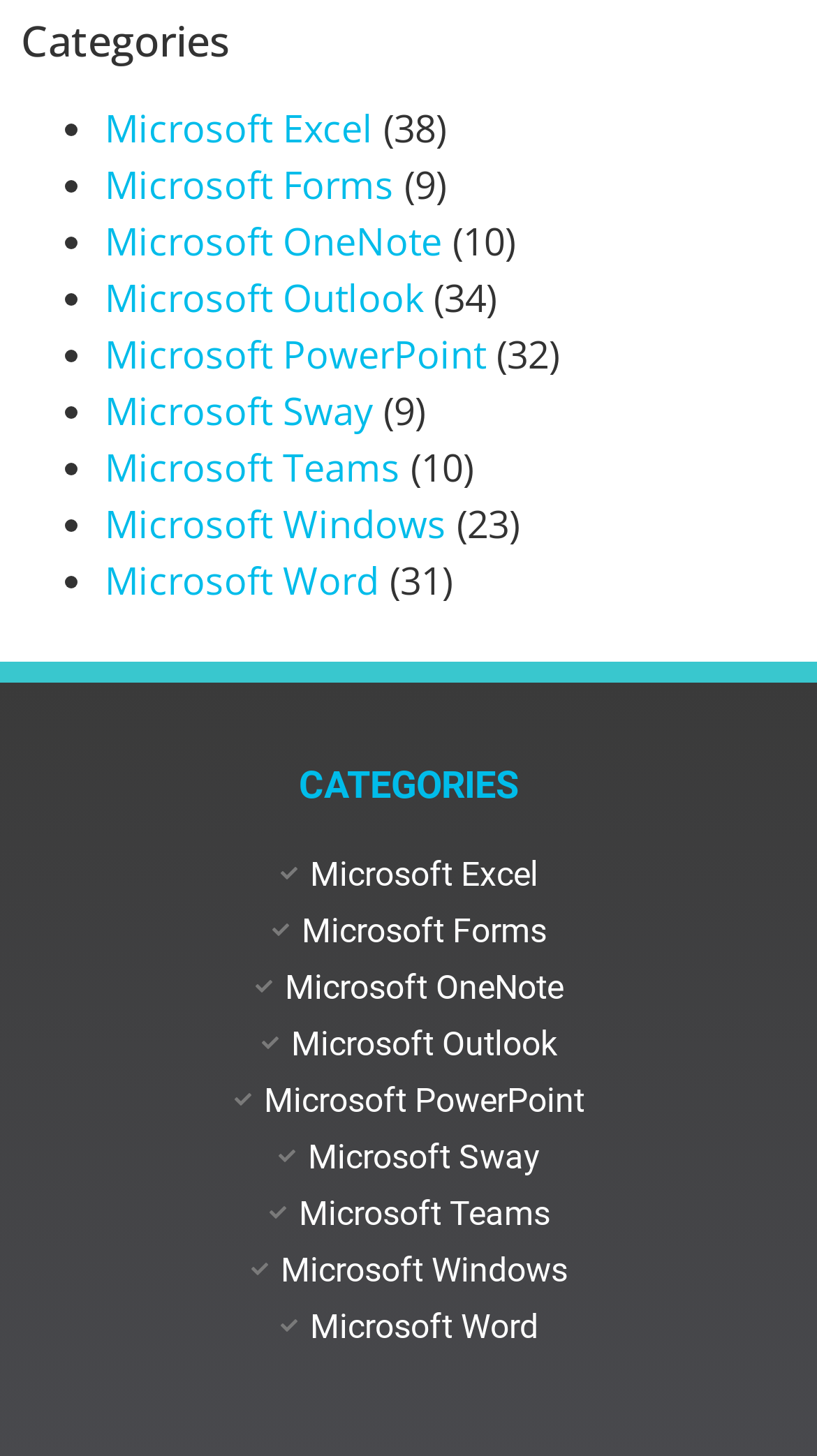Look at the image and give a detailed response to the following question: What is the position of Microsoft Teams?

Microsoft Teams is the 6th product listed on the webpage, located at a bounding box coordinate of [0.128, 0.303, 0.49, 0.338] with a corresponding number of 10 items.